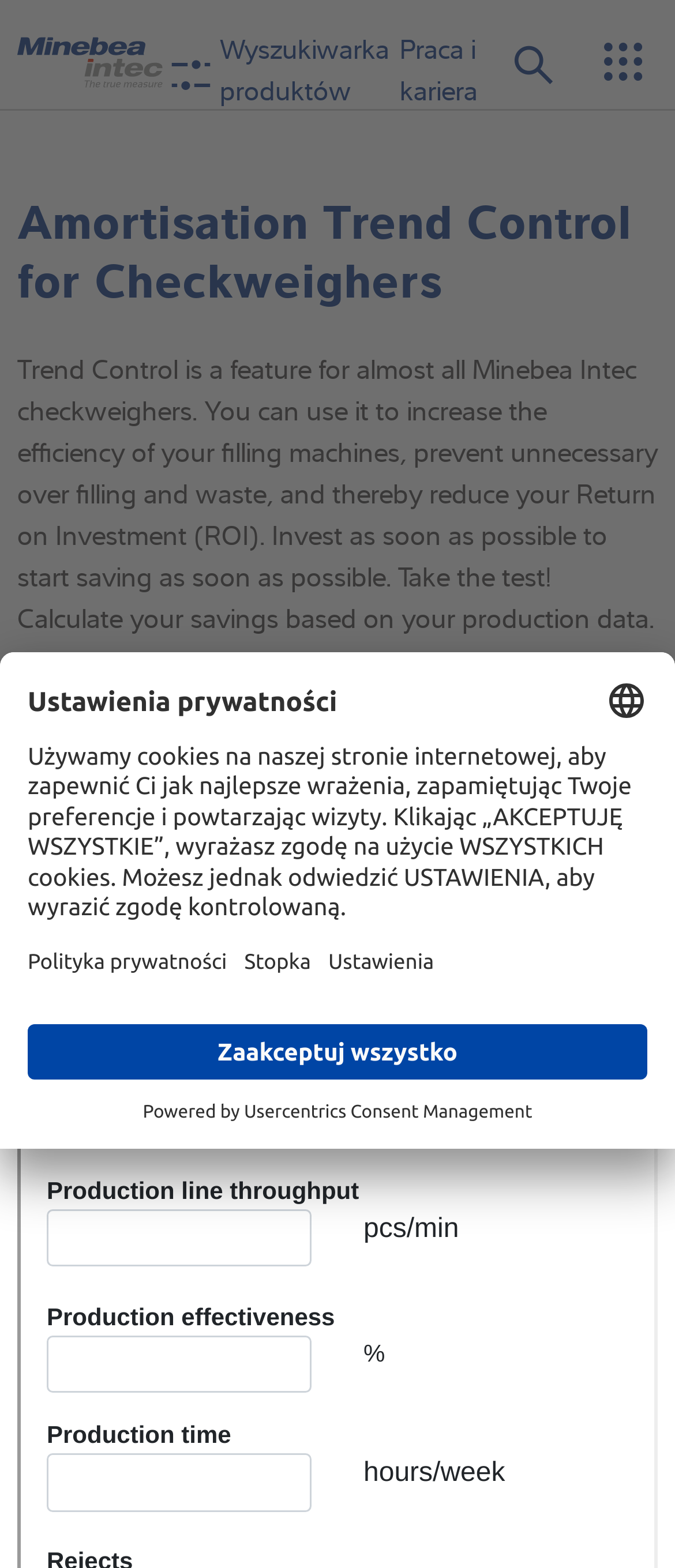Offer a detailed account of what is visible on the webpage.

The webpage is about Amortisation Trend Control, a feature for checkweighers provided by Minebea Intec. At the top, there is a link to show a local version of the site and a button to dismiss a message. The Minebea Intec logo is displayed on the top left, with a link to the company's website. 

Below the logo, there is a search bar with a search button on the right. A menu button is located on the top right corner. 

The main content of the page is divided into sections. The first section describes Amortisation Trend Control, which can increase the efficiency of filling machines, prevent overfilling and waste, and reduce Return on Investment (ROI). 

Below this section, there are multiple generic sections that list various products and services offered by Minebea Intec, including load cells, industrial scales, and software. 

On the bottom left, there are links to different sections of the website, including "About us", "News", and "Product search". 

A privacy settings dialog is displayed on the page, which allows users to select their language and choose which cookies to accept. The dialog has a heading, a description of the use of cookies, and buttons to accept all cookies or to customize settings. 

At the bottom of the page, there is a statement saying "Powered by" followed by a link to Usercentrics Consent Management.